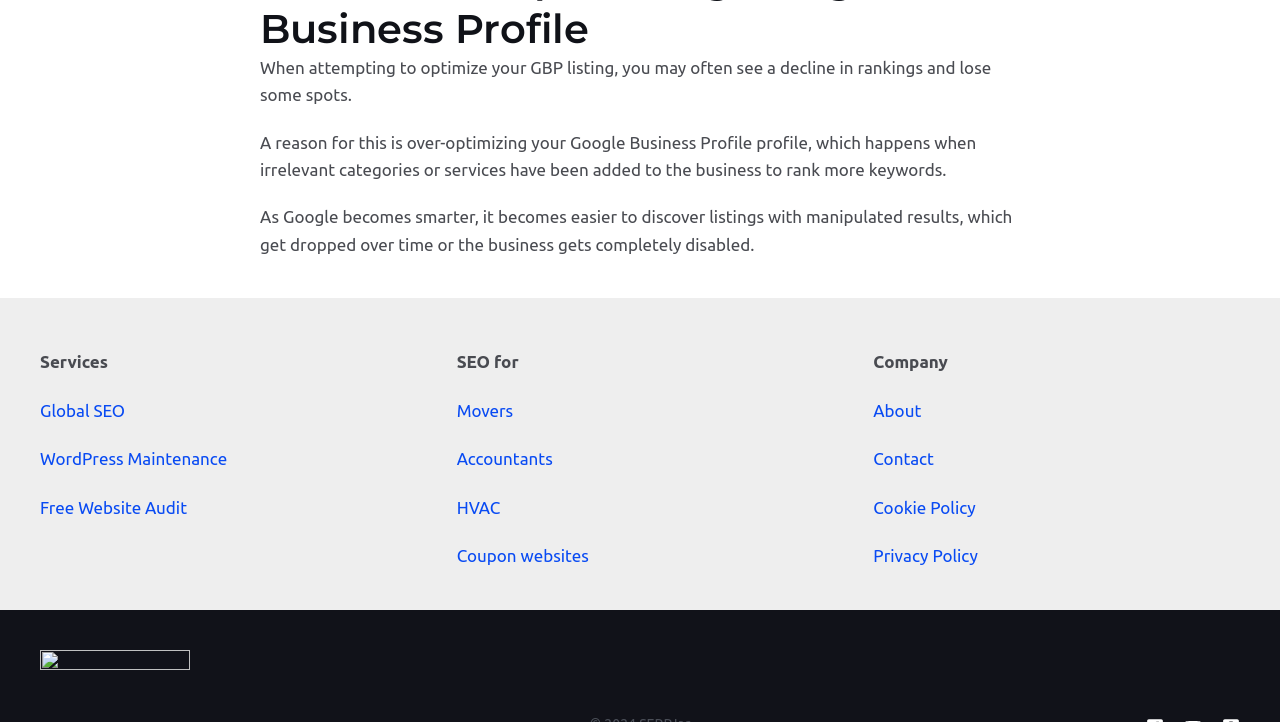Identify the bounding box coordinates of the element to click to follow this instruction: 'Click on 'worked with farmers in Tudig to create the organisation ‘Organic Farming for Gorillas OFFGO’'. Ensure the coordinates are four float values between 0 and 1, provided as [left, top, right, bottom].

None